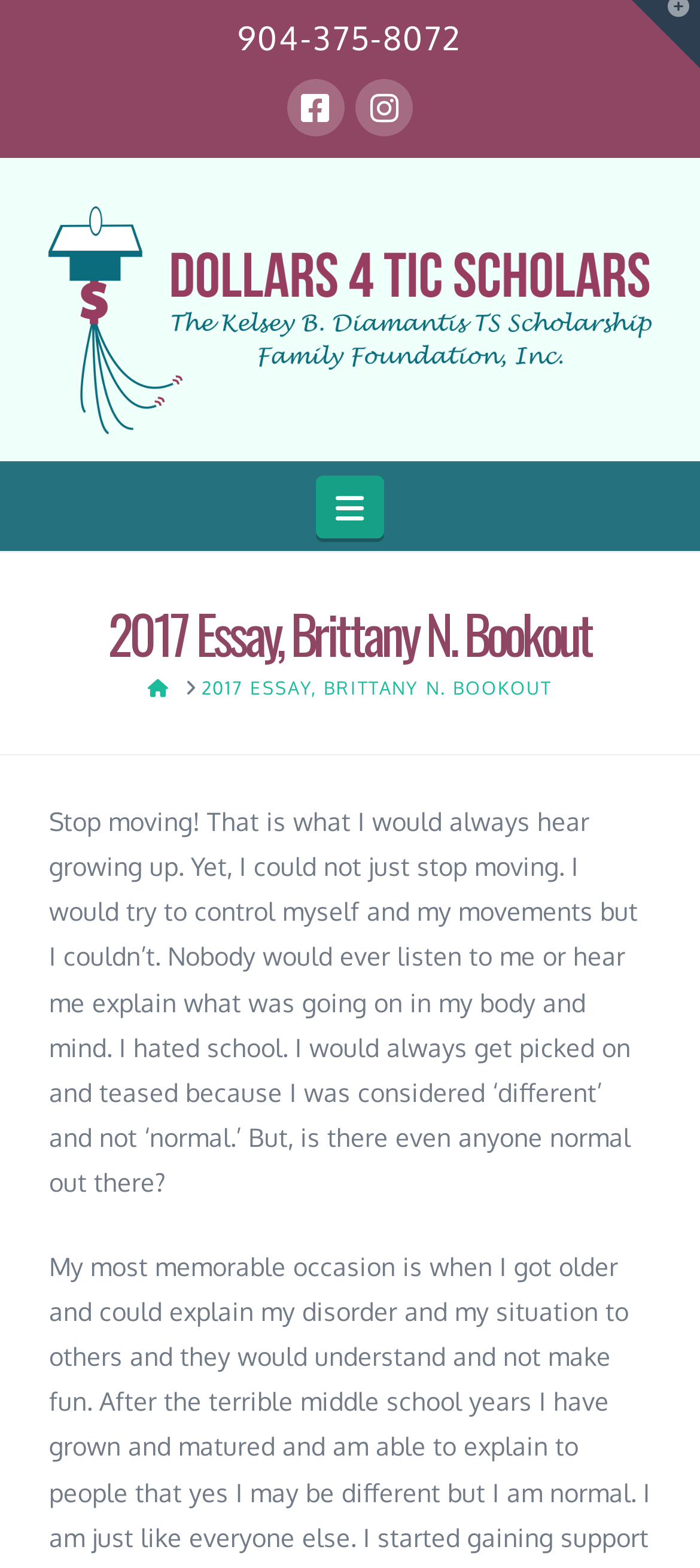Can you extract the primary headline text from the webpage?

2017 Essay, Brittany N. Bookout